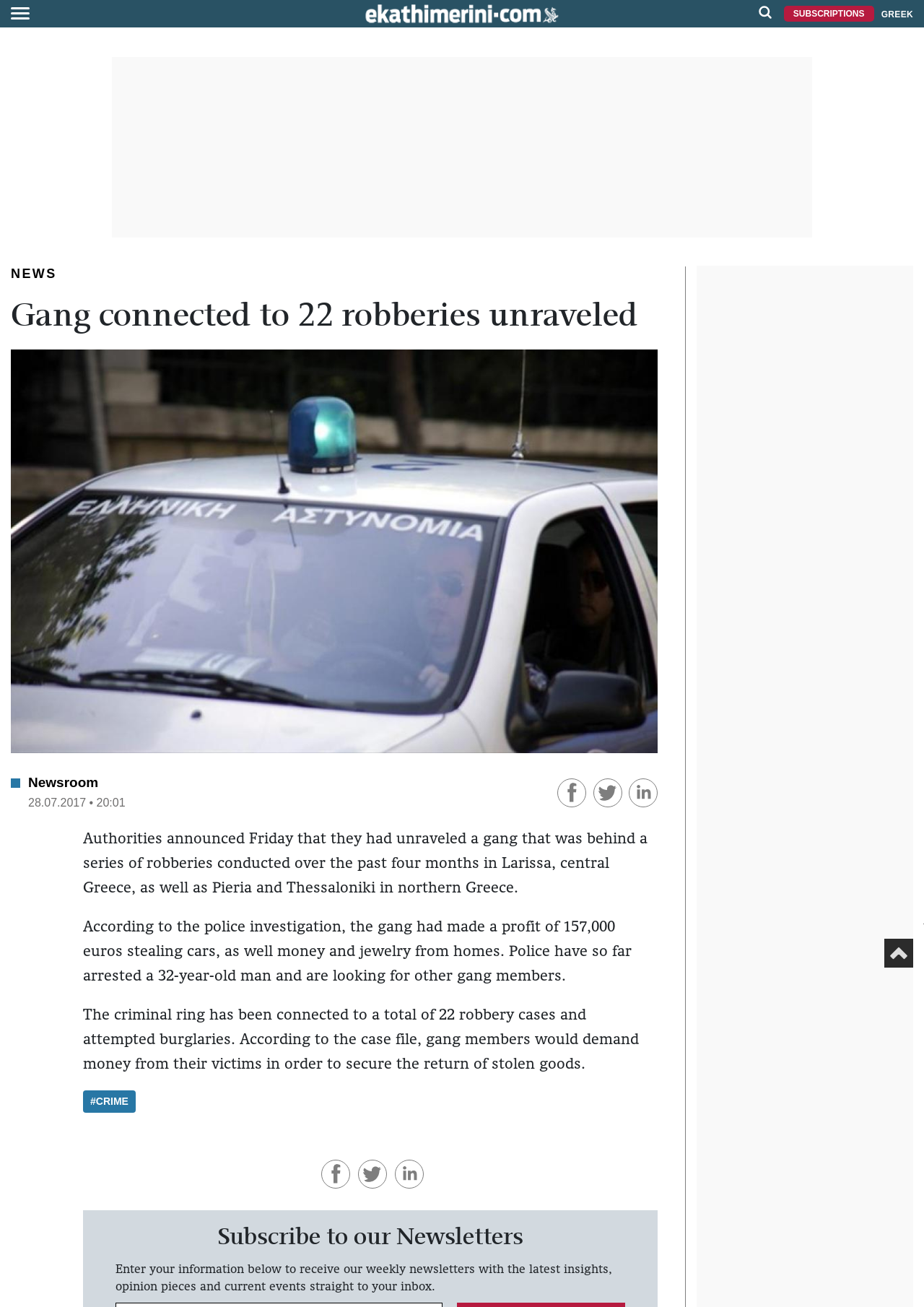Find the bounding box coordinates for the UI element that matches this description: "aria-label="Κοινοποίηση στο facebook"".

[0.347, 0.89, 0.383, 0.903]